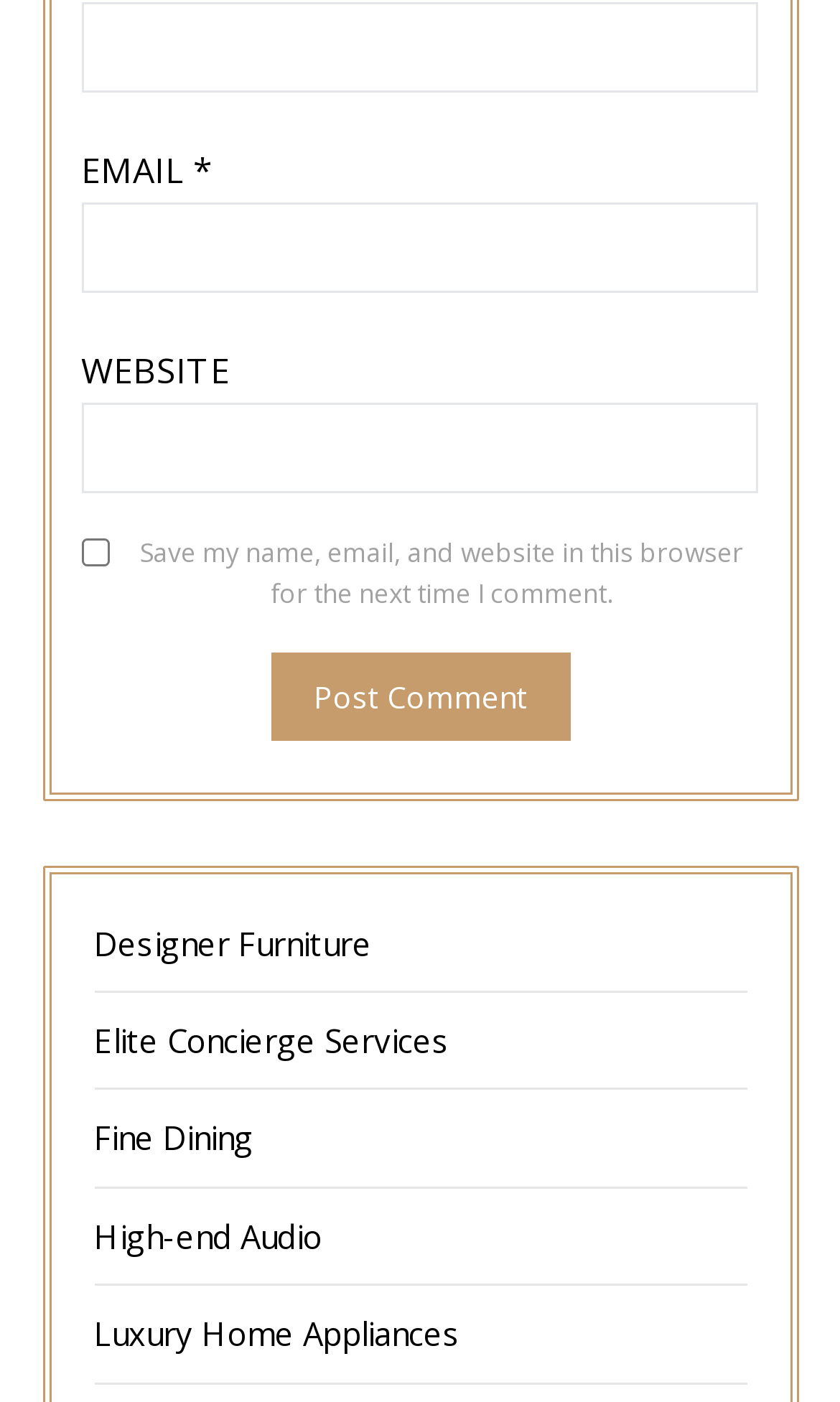Look at the image and write a detailed answer to the question: 
What is the purpose of the checkbox?

The checkbox is located below the website textbox and is labeled 'Save my name, email, and website in this browser for the next time I comment.' This suggests that its purpose is to save the user's comment information for future use.